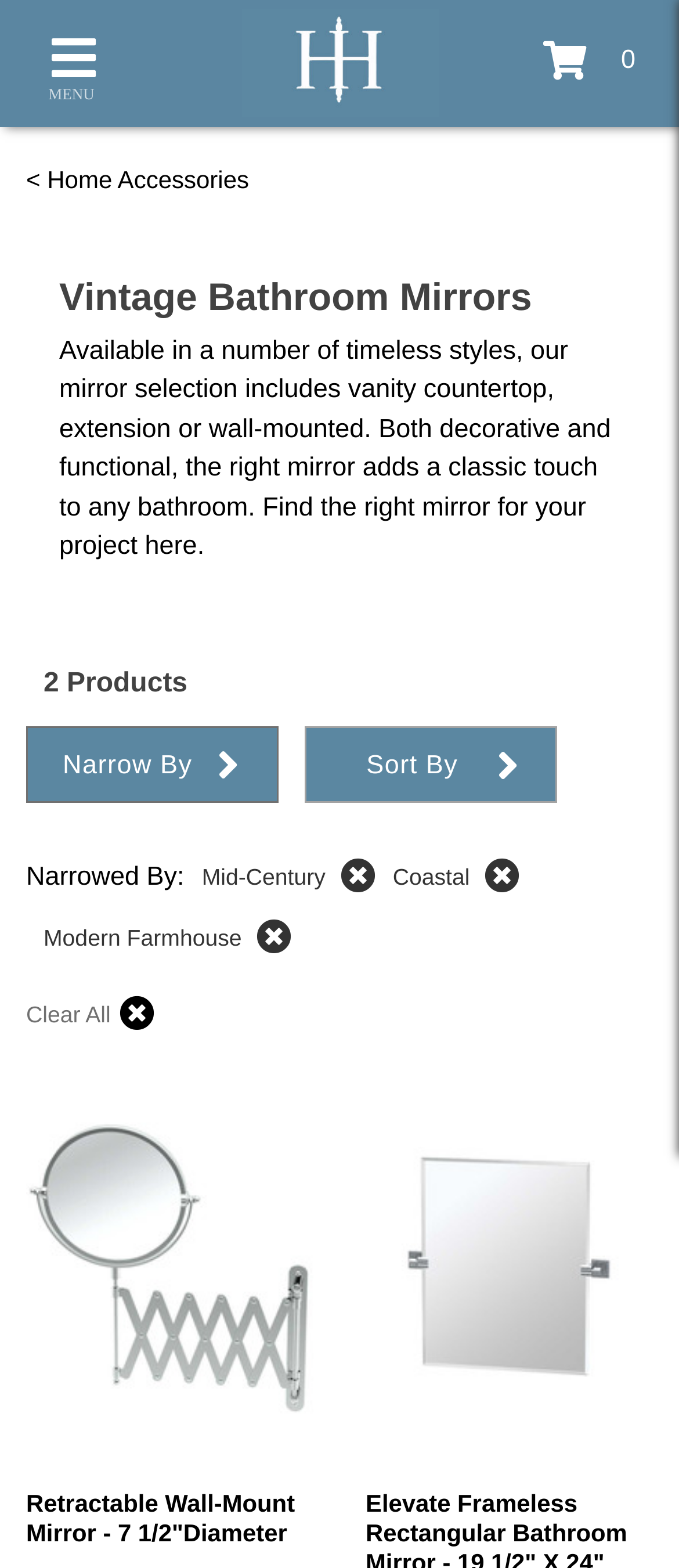How many filters are applied to the products?
Refer to the screenshot and respond with a concise word or phrase.

3